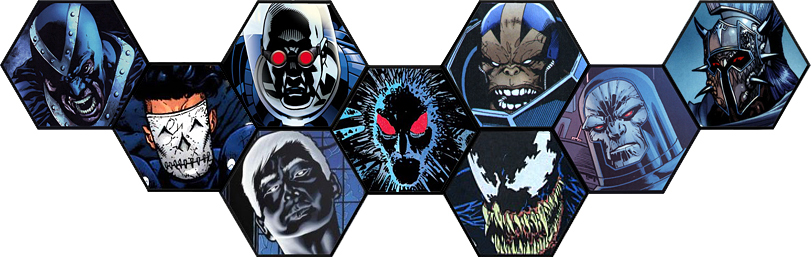Generate a descriptive account of all visible items and actions in the image.

The image showcases a striking mosaic of comic book villain faces, arranged in a dynamic hexagonal pattern. Each character features a unique design, illustrating their distinctive traits and menacing appearances. The central figures appear to be intense and brooding, while others display a range of expressions from rage to eerie calmness. Prominent details include exaggerated facial features, intense eyes, and intricate masks, reinforcing their identities as iconic villains from the modern age of comics. This vibrant assembly captures the essence of villainy, inviting viewers to delve into the stories and backgrounds of these notable characters.